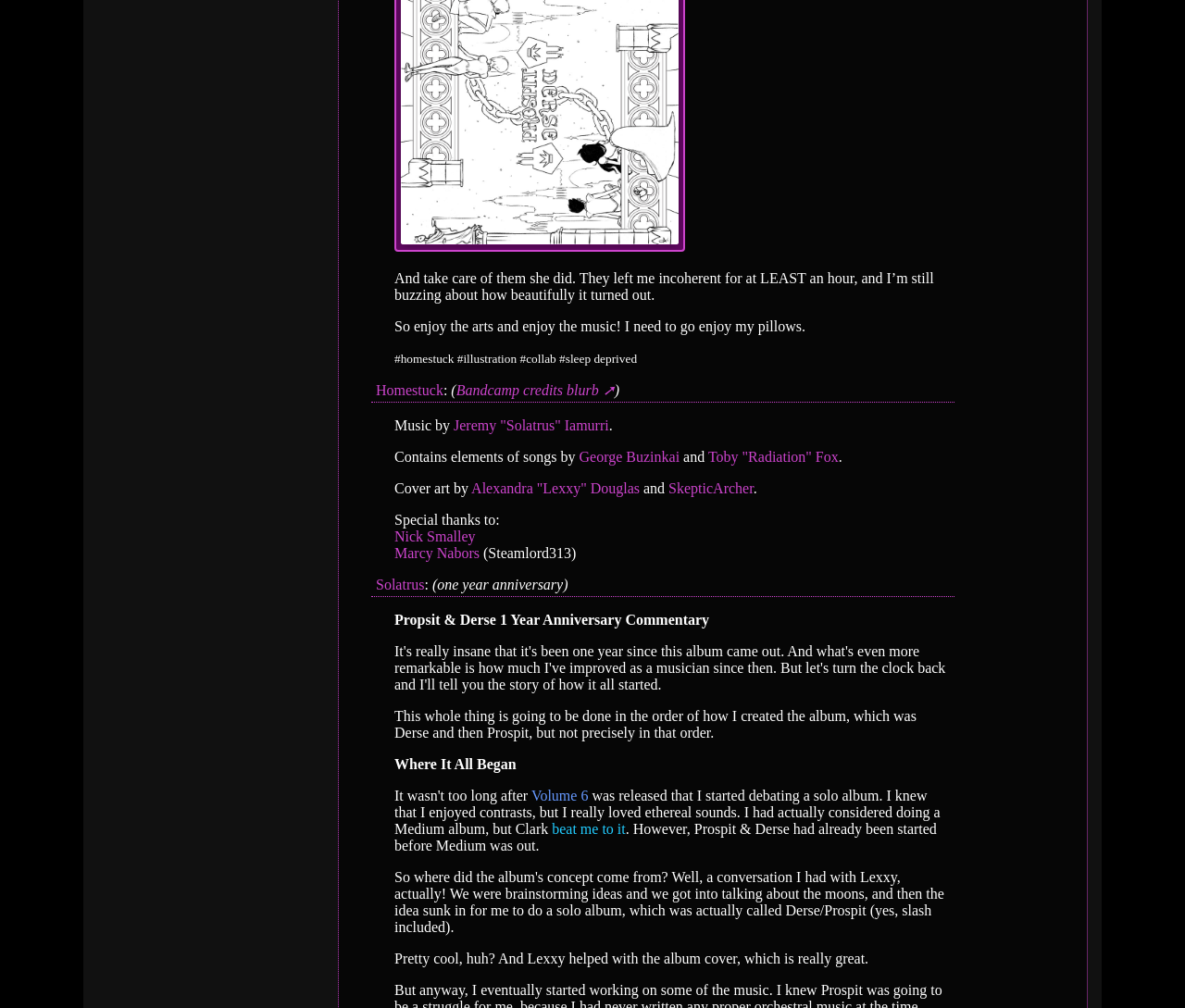Determine the bounding box for the HTML element described here: "SkepticArcher". The coordinates should be given as [left, top, right, bottom] with each number being a float between 0 and 1.

[0.564, 0.476, 0.636, 0.492]